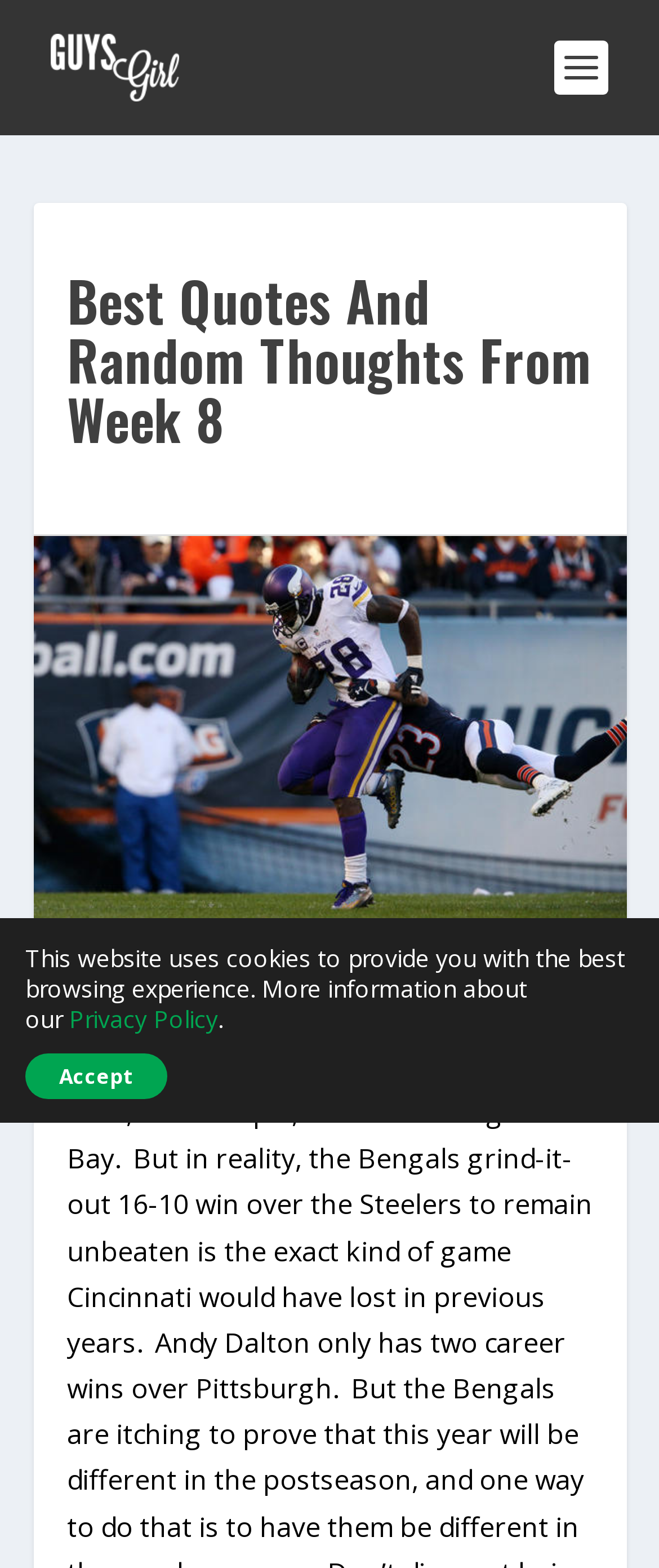Provide the bounding box coordinates of the UI element this sentence describes: "Service Level Guarantee".

None